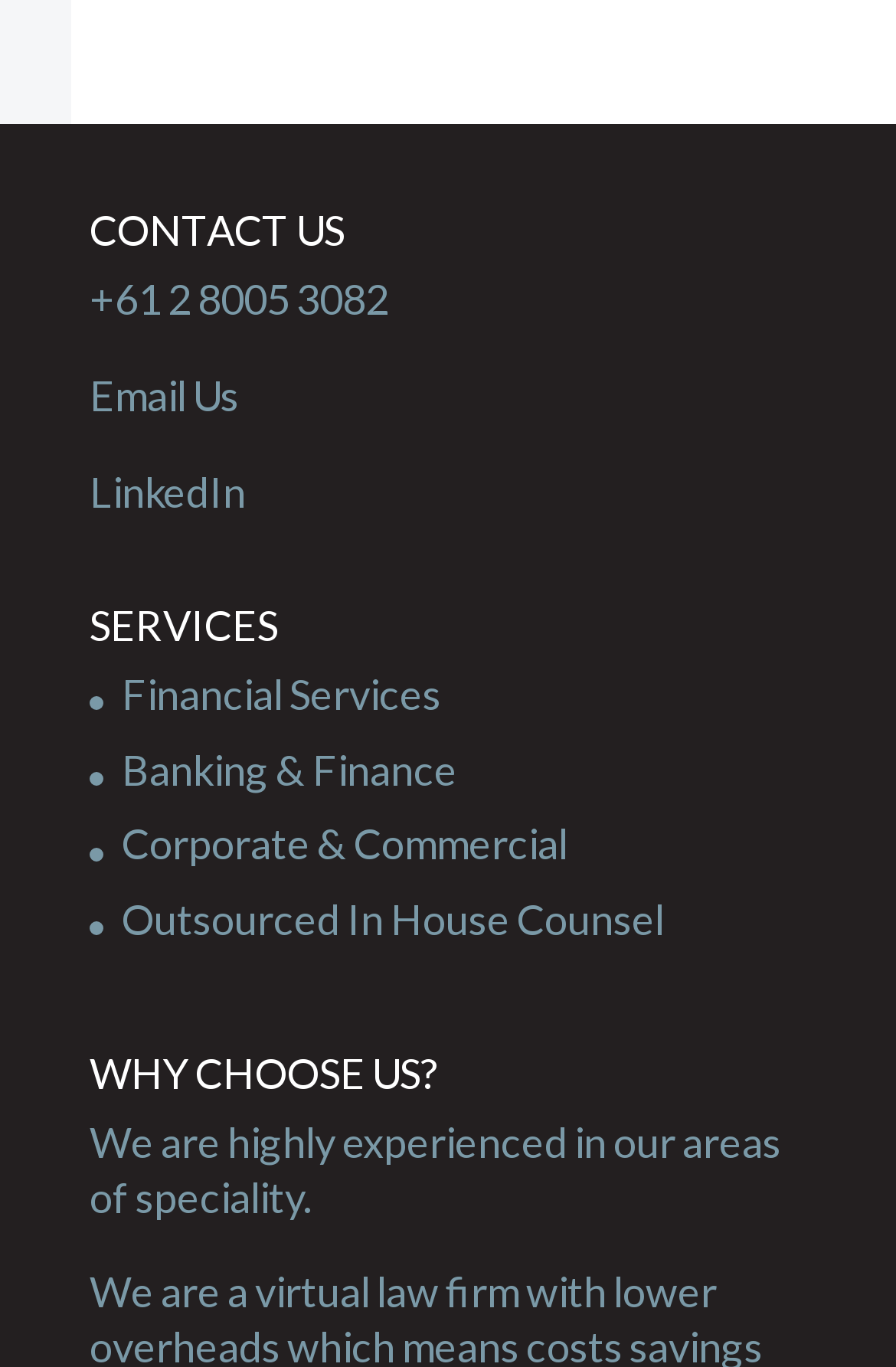Mark the bounding box of the element that matches the following description: "Outsourced In House Counsel".

[0.136, 0.654, 0.741, 0.691]